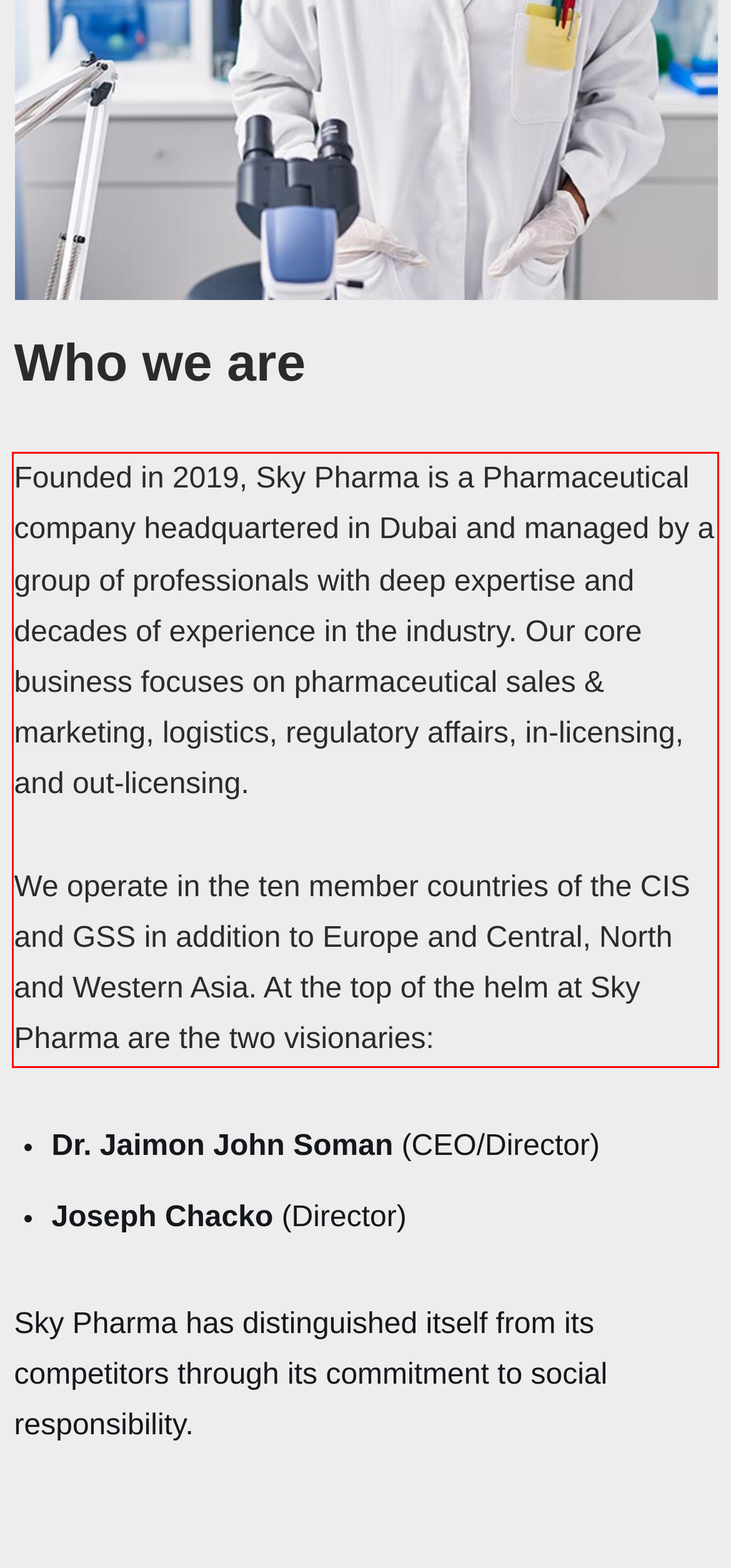You are provided with a screenshot of a webpage featuring a red rectangle bounding box. Extract the text content within this red bounding box using OCR.

Founded in 2019, Sky Pharma is a Pharmaceutical company headquartered in Dubai and managed by a group of professionals with deep expertise and decades of experience in the industry. Our core business focuses on pharmaceutical sales & marketing, logistics, regulatory affairs, in-licensing, and out-licensing. We operate in the ten member countries of the CIS and GSS in addition to Europe and Central, North and Western Asia. At the top of the helm at Sky Pharma are the two visionaries: